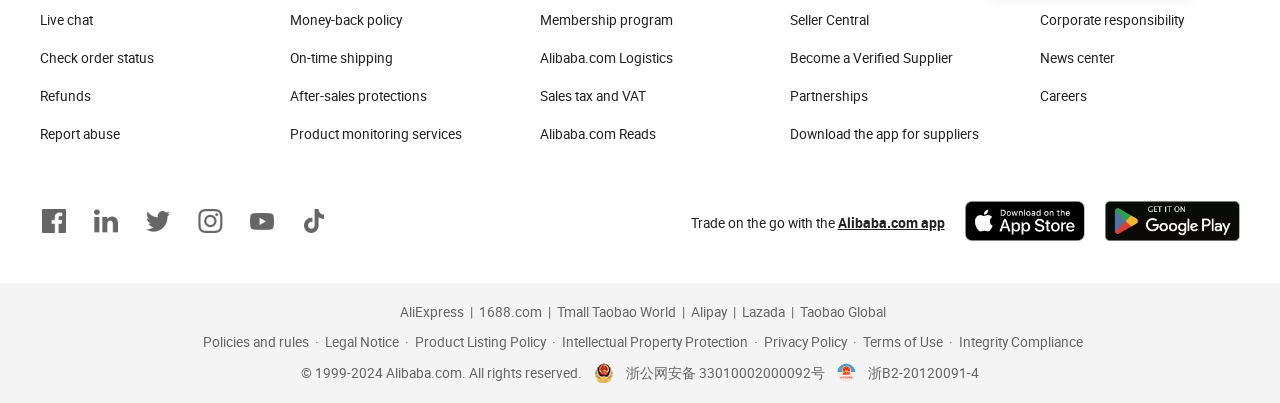Find and specify the bounding box coordinates that correspond to the clickable region for the instruction: "Check order status".

[0.031, 0.123, 0.12, 0.163]